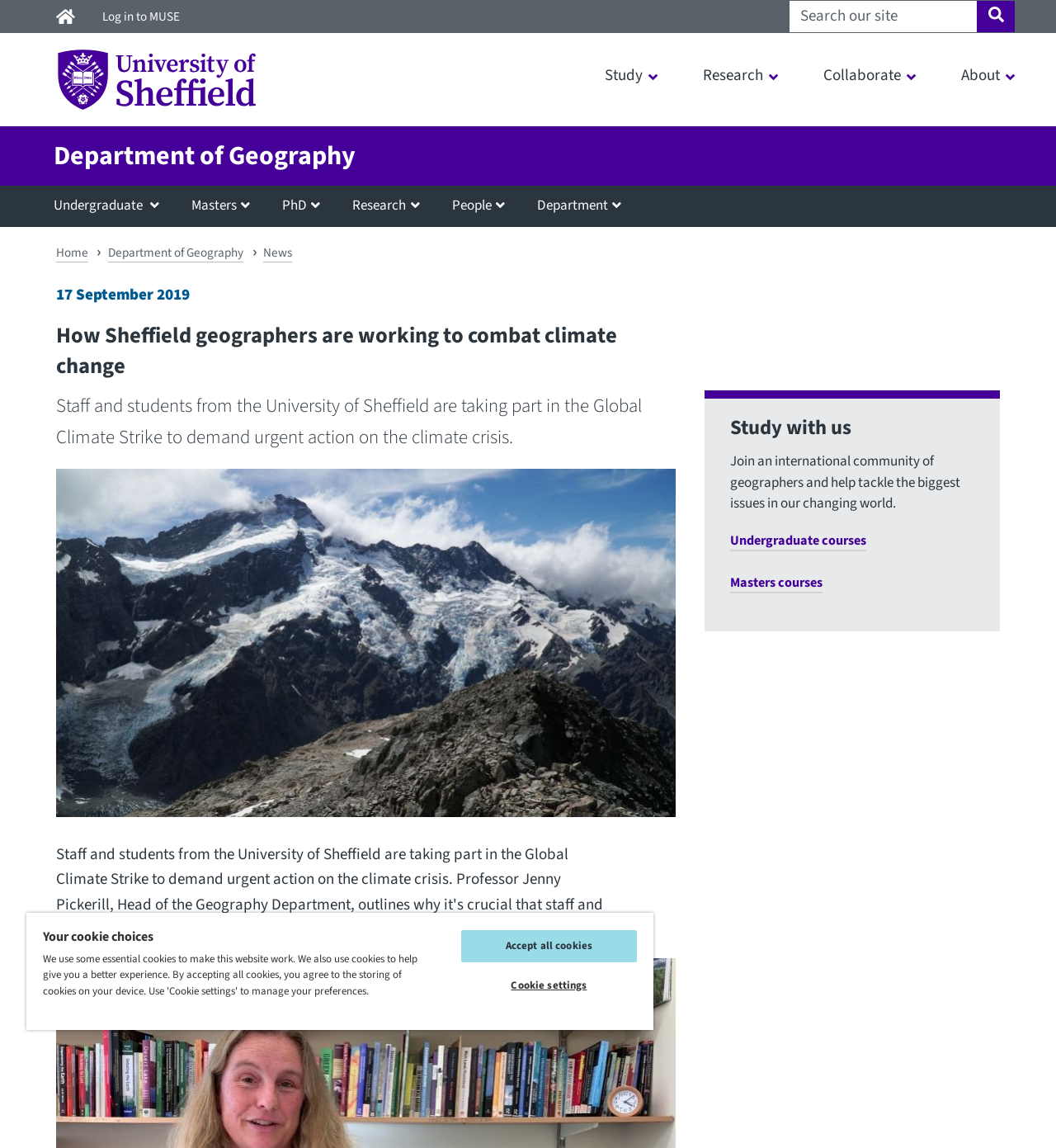Please find the bounding box coordinates of the element that must be clicked to perform the given instruction: "Go to the University of Sheffield homepage". The coordinates should be four float numbers from 0 to 1, i.e., [left, top, right, bottom].

[0.039, 0.059, 0.258, 0.078]